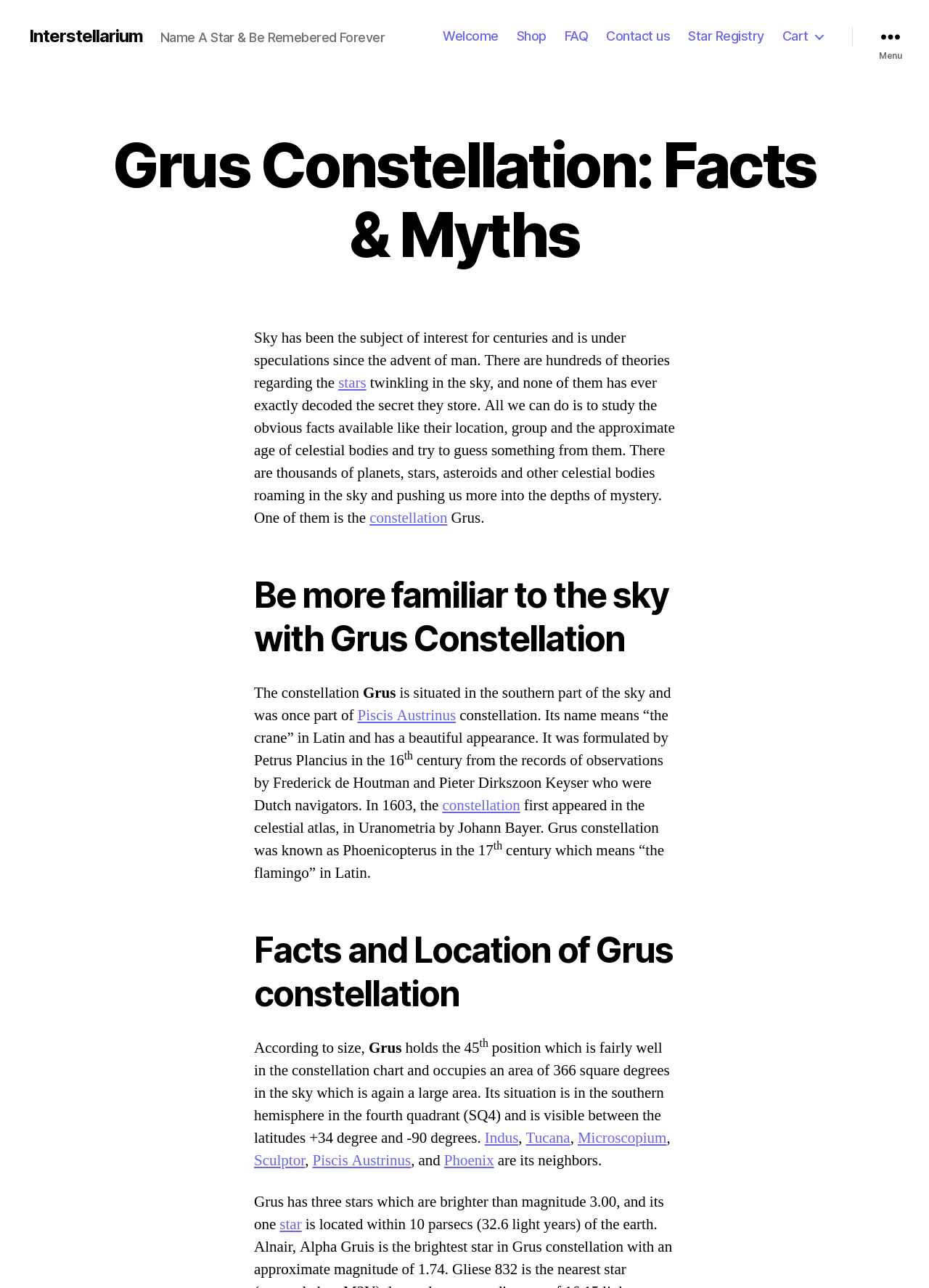Pinpoint the bounding box coordinates of the area that should be clicked to complete the following instruction: "Click on the 'stars' link". The coordinates must be given as four float numbers between 0 and 1, i.e., [left, top, right, bottom].

[0.364, 0.29, 0.394, 0.305]